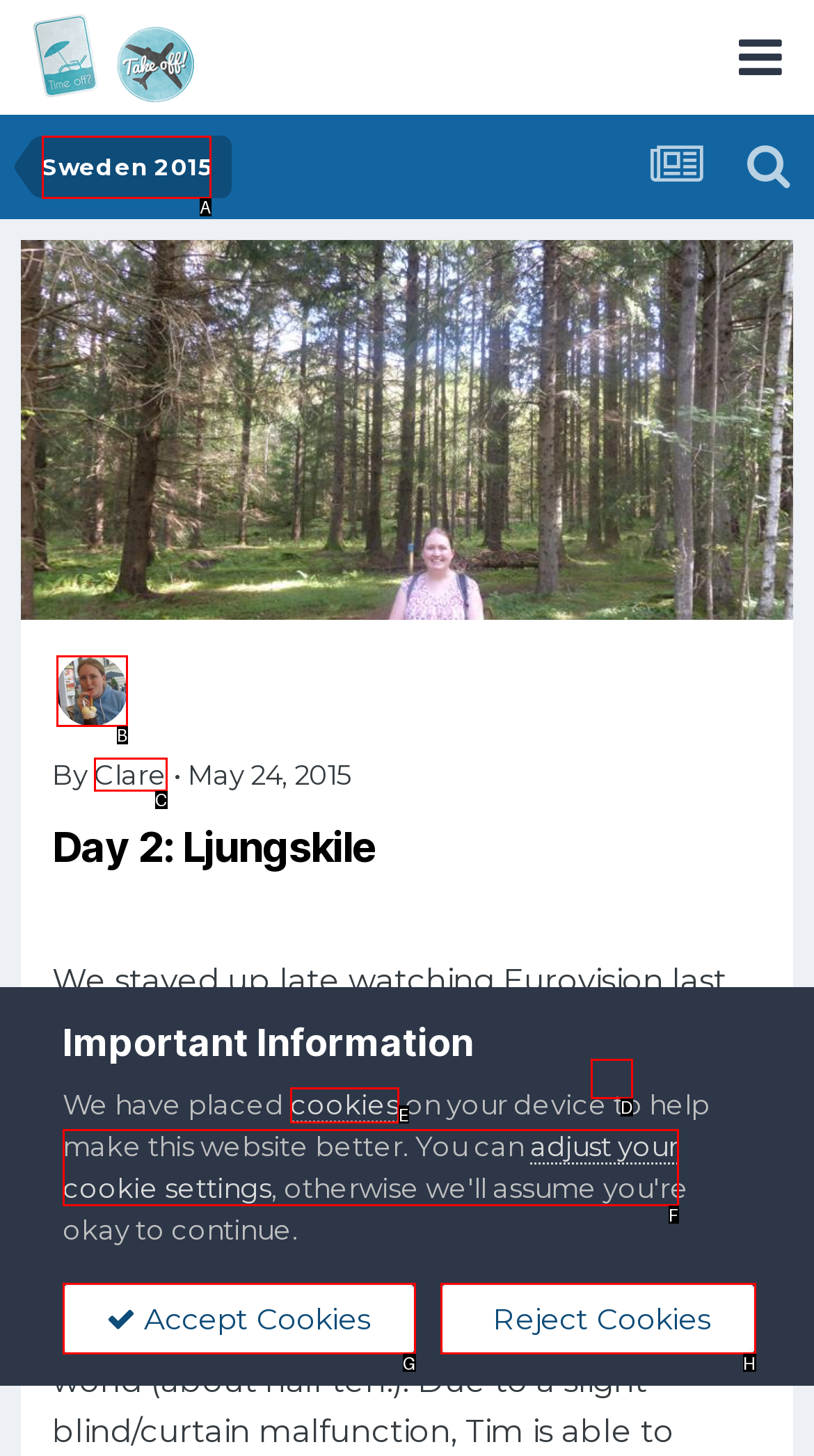Identify the option that best fits this description: Accept Cookies
Answer with the appropriate letter directly.

G